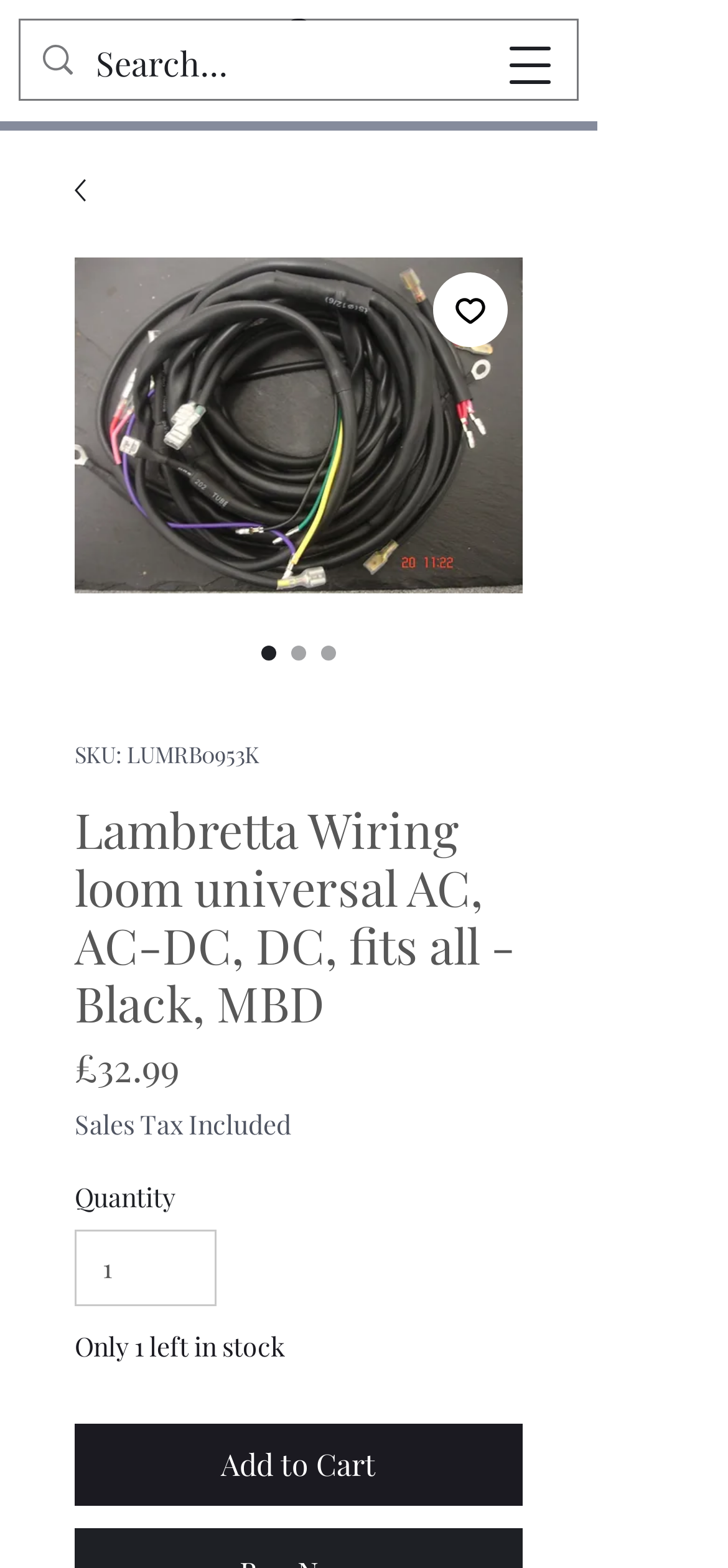Please respond in a single word or phrase: 
What is the function of the 'Add to Wishlist' button?

Adds the product to the wishlist